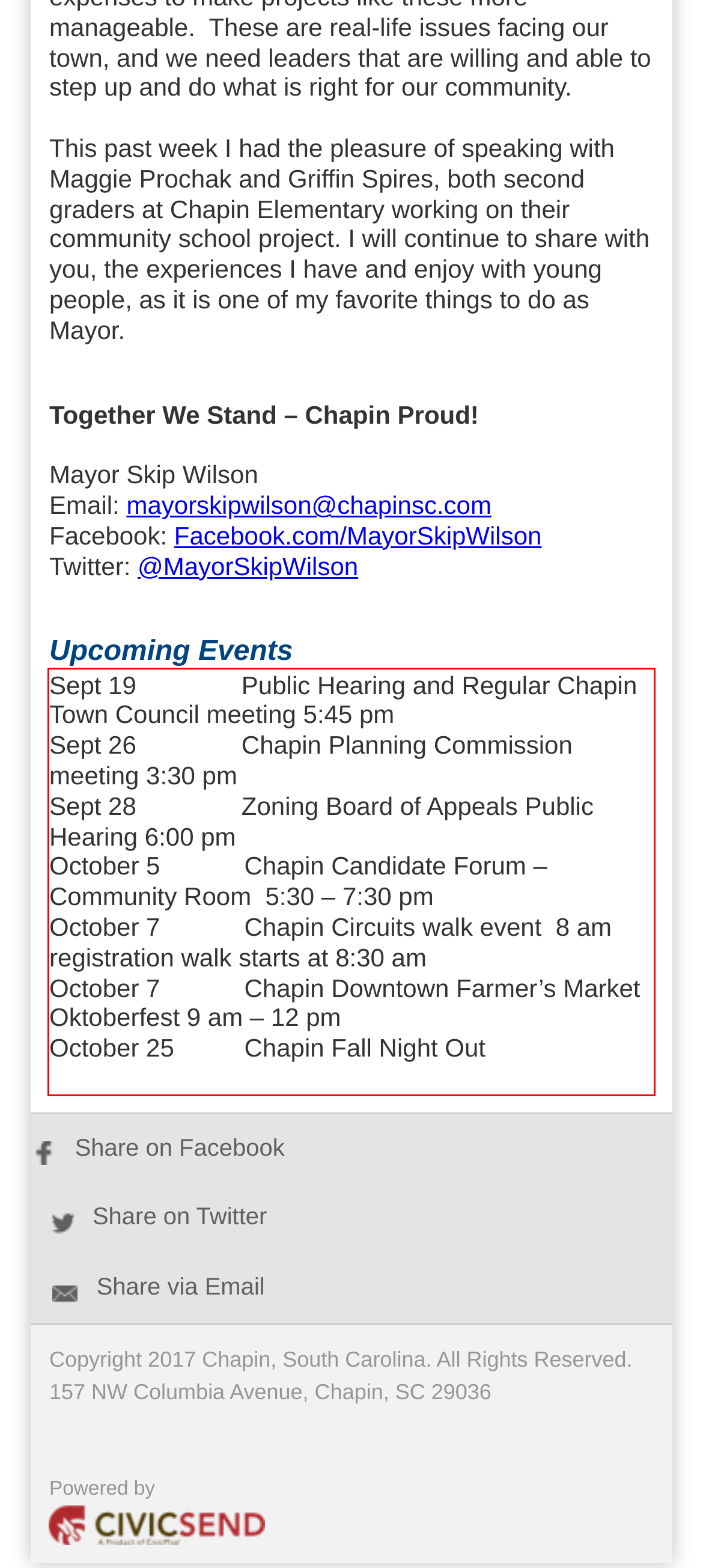Please analyze the provided webpage screenshot and perform OCR to extract the text content from the red rectangle bounding box.

Sept 19 Public Hearing and Regular Chapin Town Council meeting 5:45 pm Sept 26 Chapin Planning Commission meeting 3:30 pm Sept 28 Zoning Board of Appeals Public Hearing 6:00 pm October 5 Chapin Candidate Forum – Community Room 5:30 – 7:30 pm October 7 Chapin Circuits walk event 8 am registration walk starts at 8:30 am October 7 Chapin Downtown Farmer’s Market Oktoberfest 9 am – 12 pm October 25 Chapin Fall Night Out